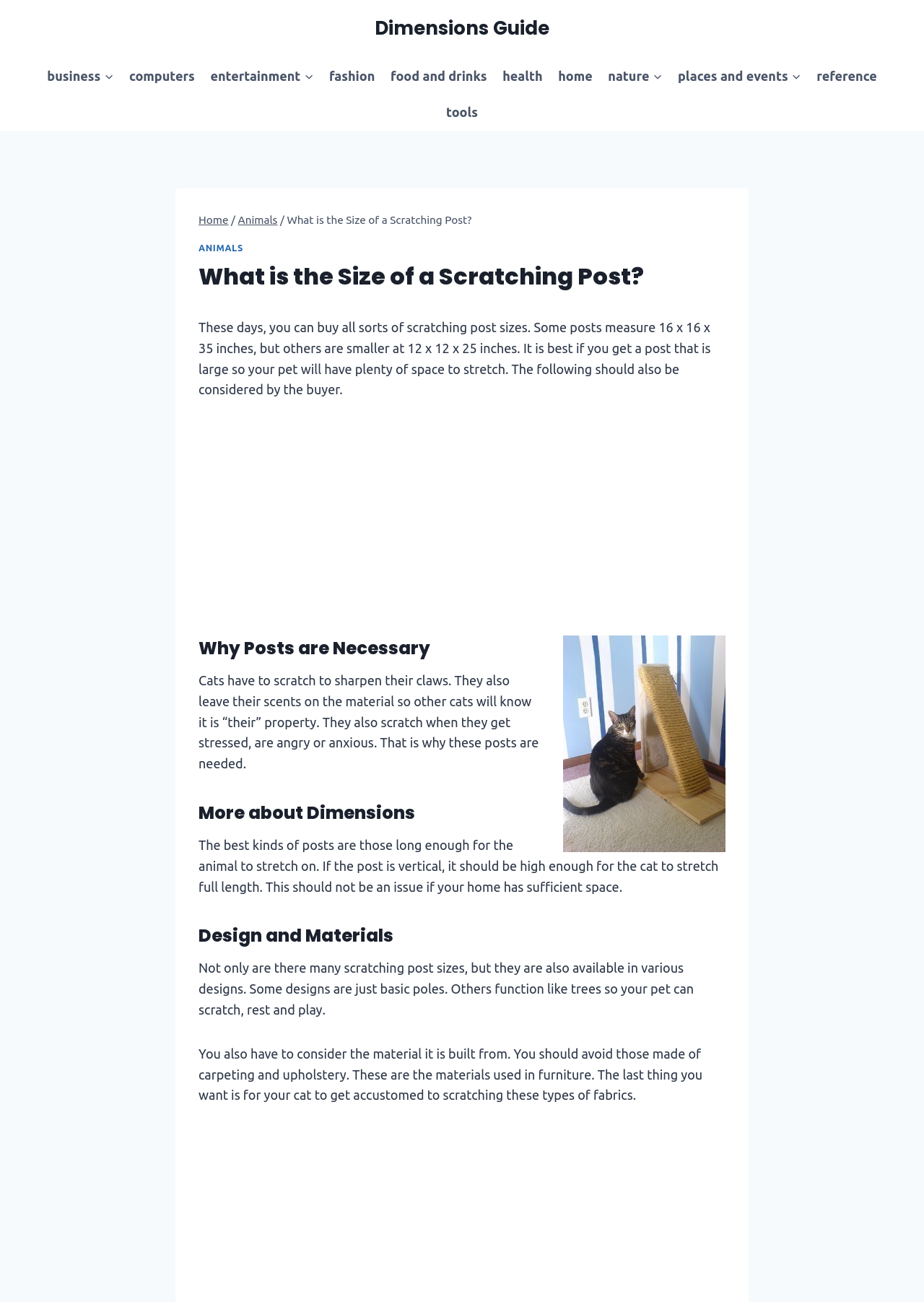Determine the bounding box coordinates of the region I should click to achieve the following instruction: "Go to the 'Animals' page". Ensure the bounding box coordinates are four float numbers between 0 and 1, i.e., [left, top, right, bottom].

[0.257, 0.164, 0.3, 0.173]